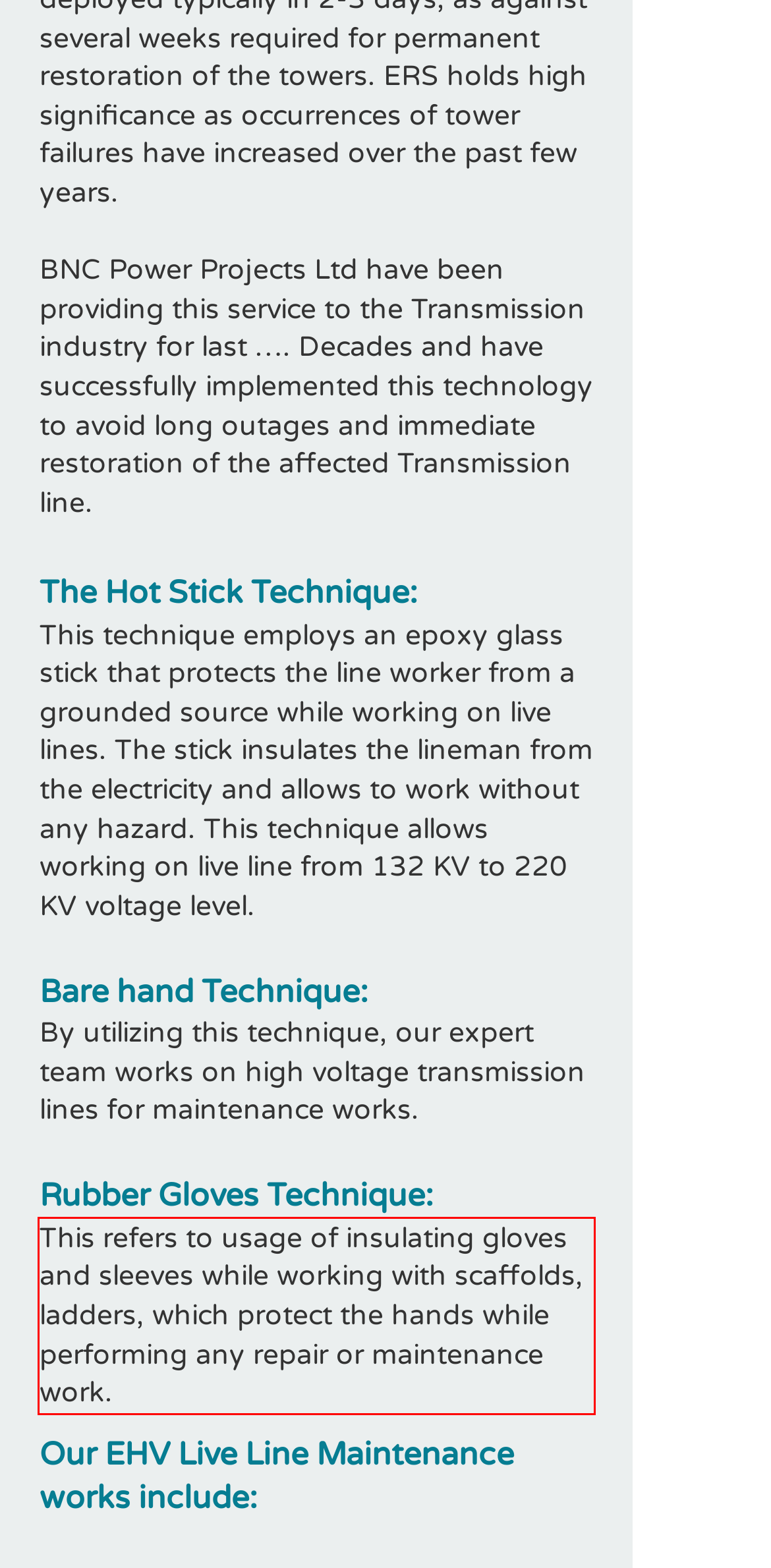You have a webpage screenshot with a red rectangle surrounding a UI element. Extract the text content from within this red bounding box.

This refers to usage of insulating gloves and sleeves while working with scaffolds, ladders, which protect the hands while performing any repair or maintenance work.